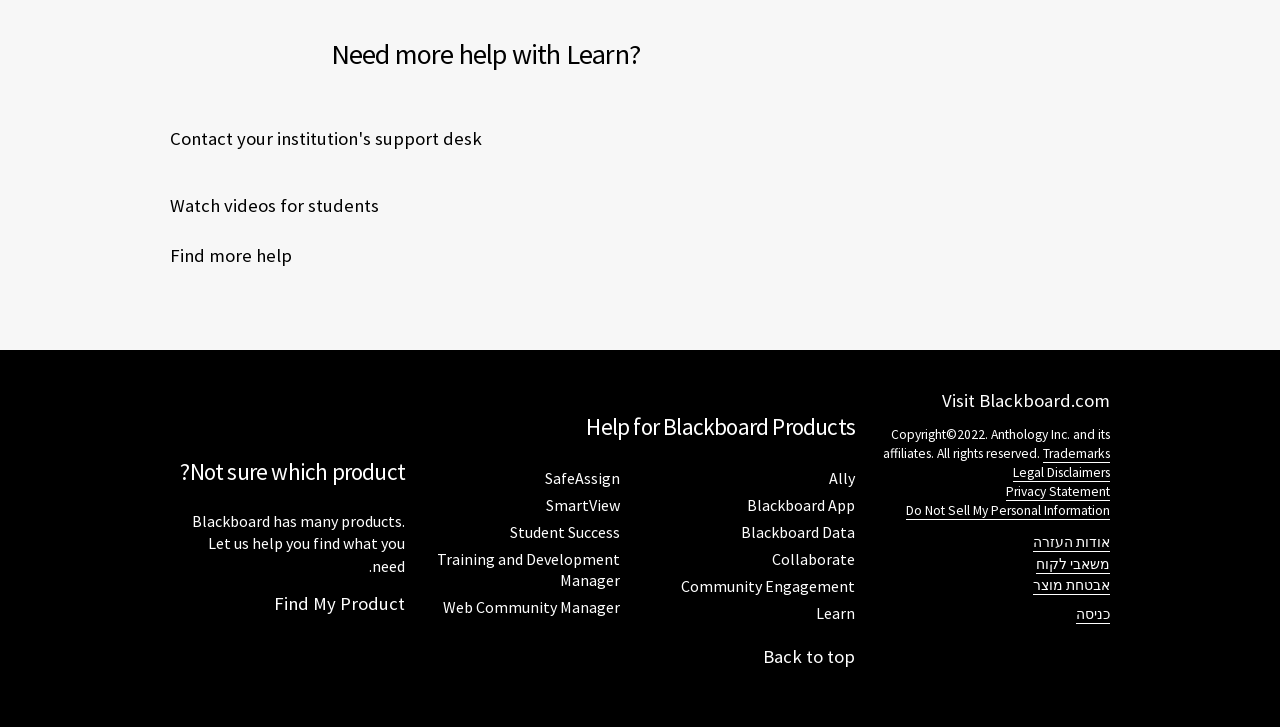Identify the bounding box coordinates of the area you need to click to perform the following instruction: "Visit Blackboard.com".

[0.736, 0.535, 0.867, 0.567]